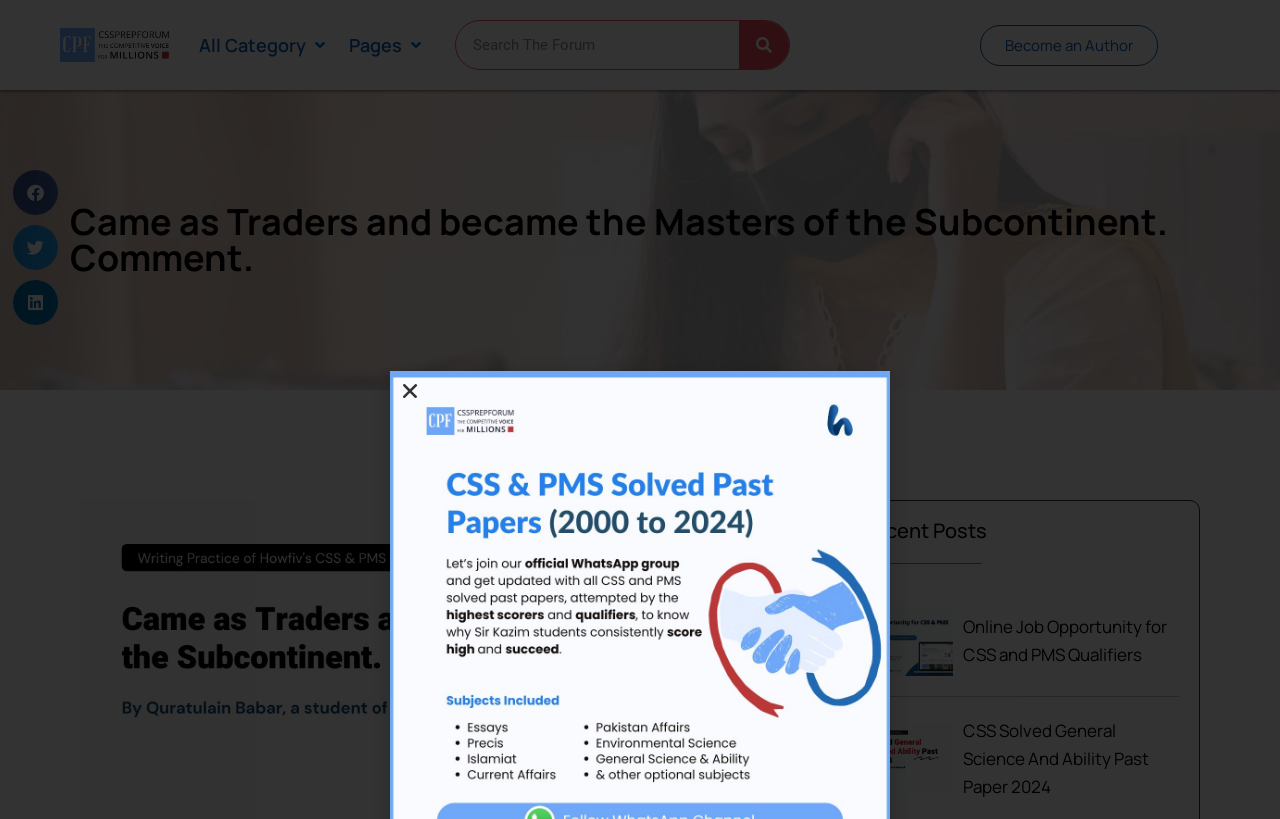Determine the bounding box coordinates for the UI element with the following description: "Become an Author". The coordinates should be four float numbers between 0 and 1, represented as [left, top, right, bottom].

[0.765, 0.03, 0.904, 0.08]